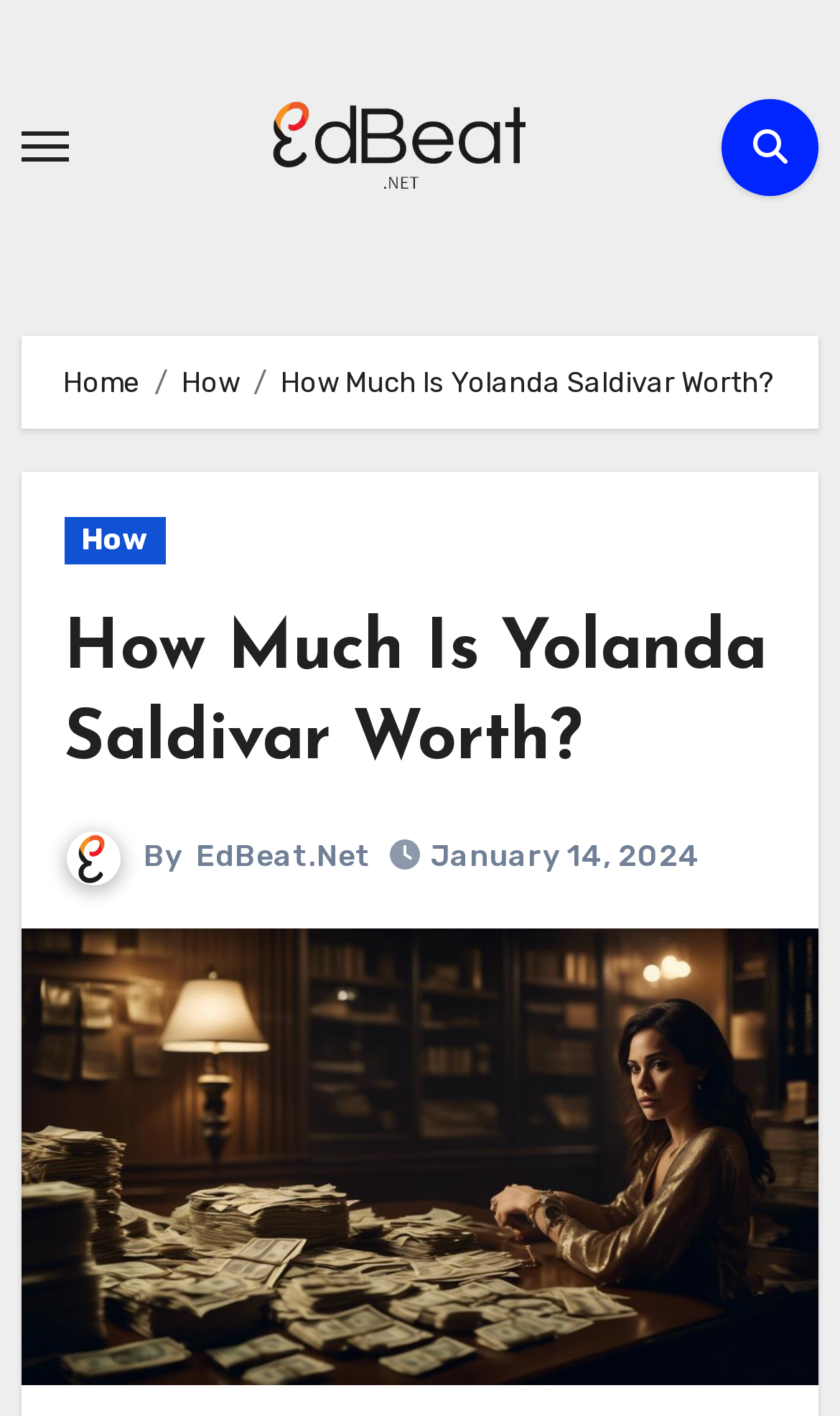Could you highlight the region that needs to be clicked to execute the instruction: "Read Yolanda Saldivar's net worth"?

[0.025, 0.8, 0.975, 0.829]